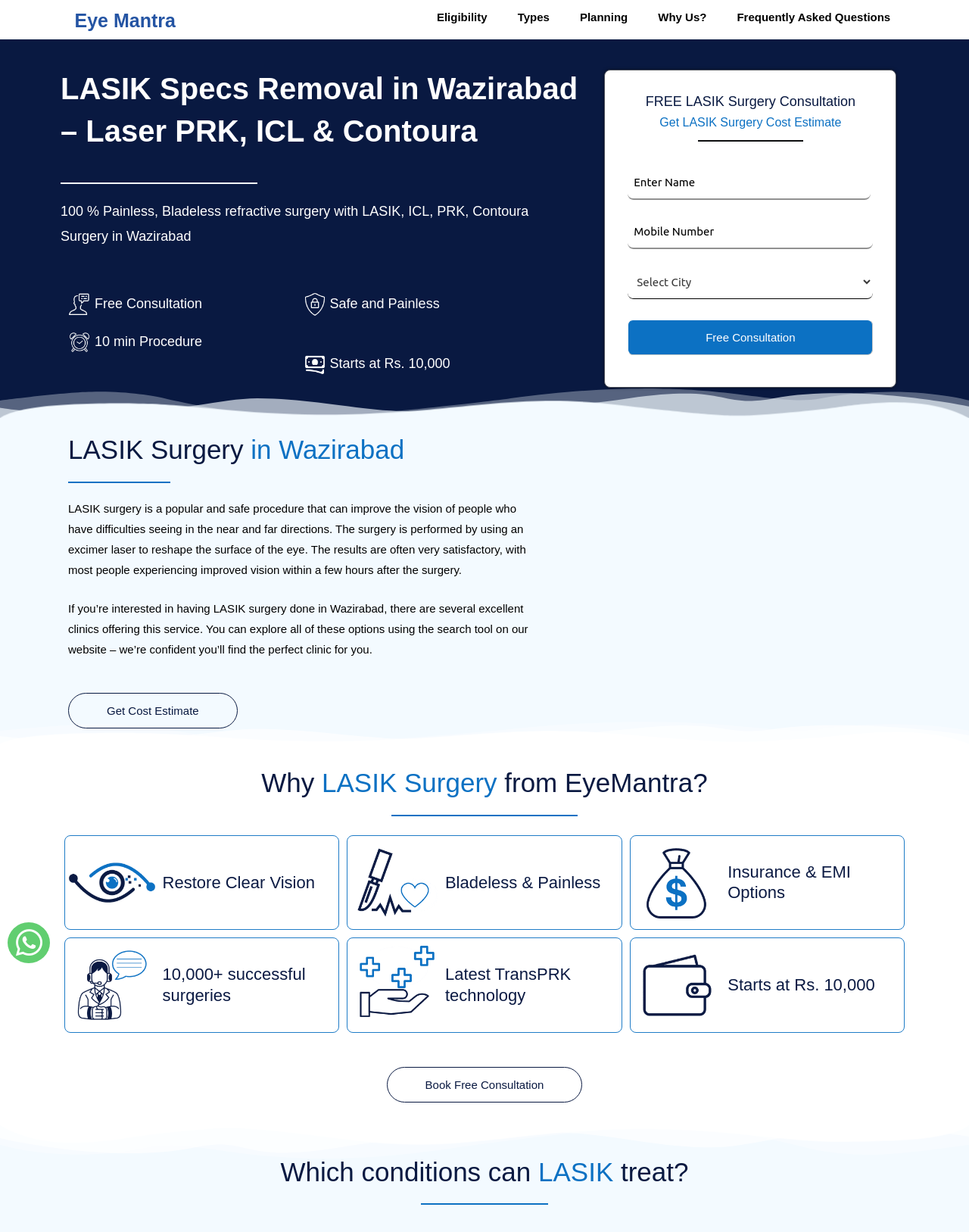Please identify the bounding box coordinates of the element's region that needs to be clicked to fulfill the following instruction: "Book a free consultation". The bounding box coordinates should consist of four float numbers between 0 and 1, i.e., [left, top, right, bottom].

[0.399, 0.866, 0.601, 0.895]